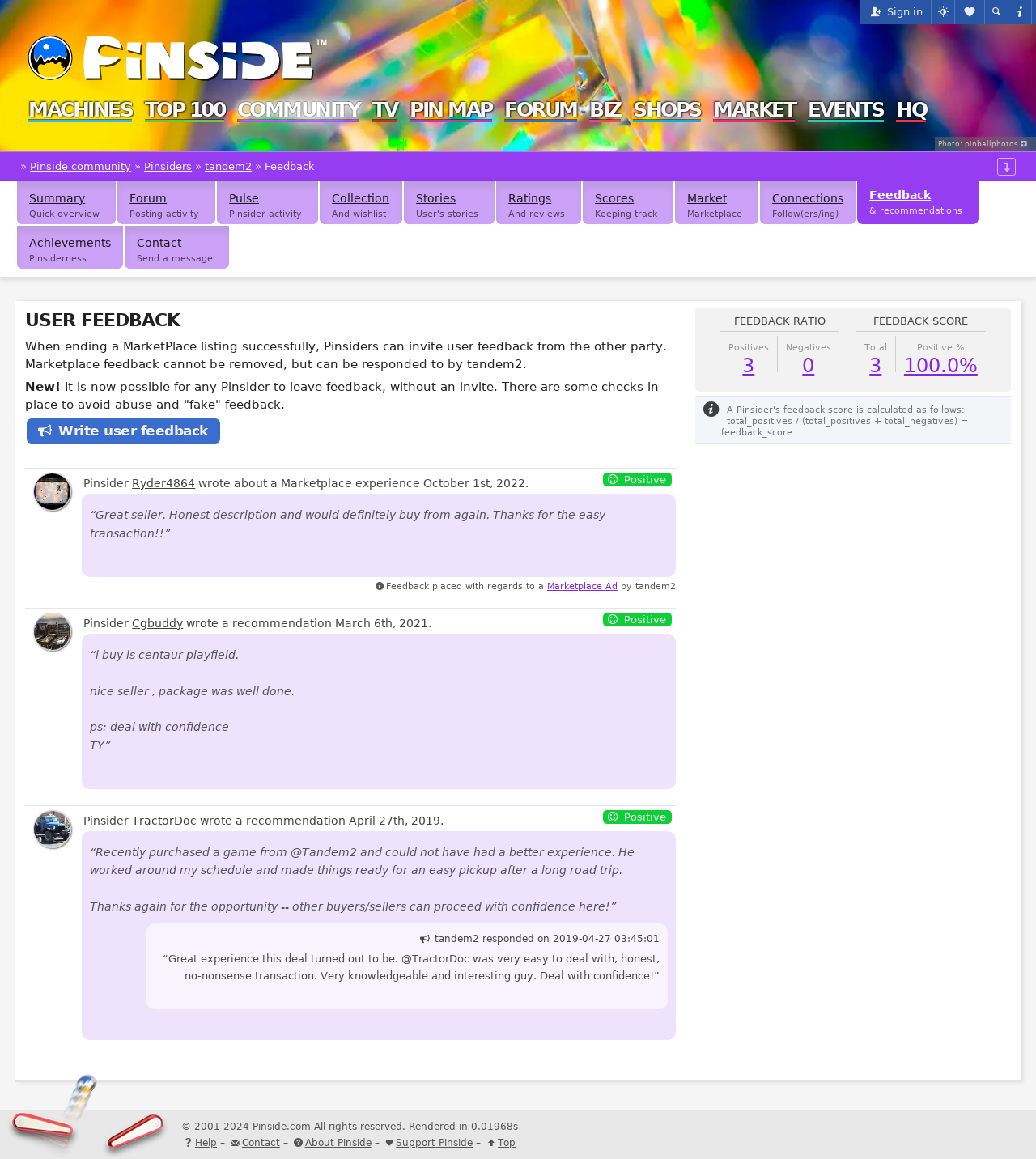Could you determine the bounding box coordinates of the clickable element to complete the instruction: "View marketplace feedback"? Provide the coordinates as four float numbers between 0 and 1, i.e., [left, top, right, bottom].

[0.828, 0.154, 0.945, 0.191]